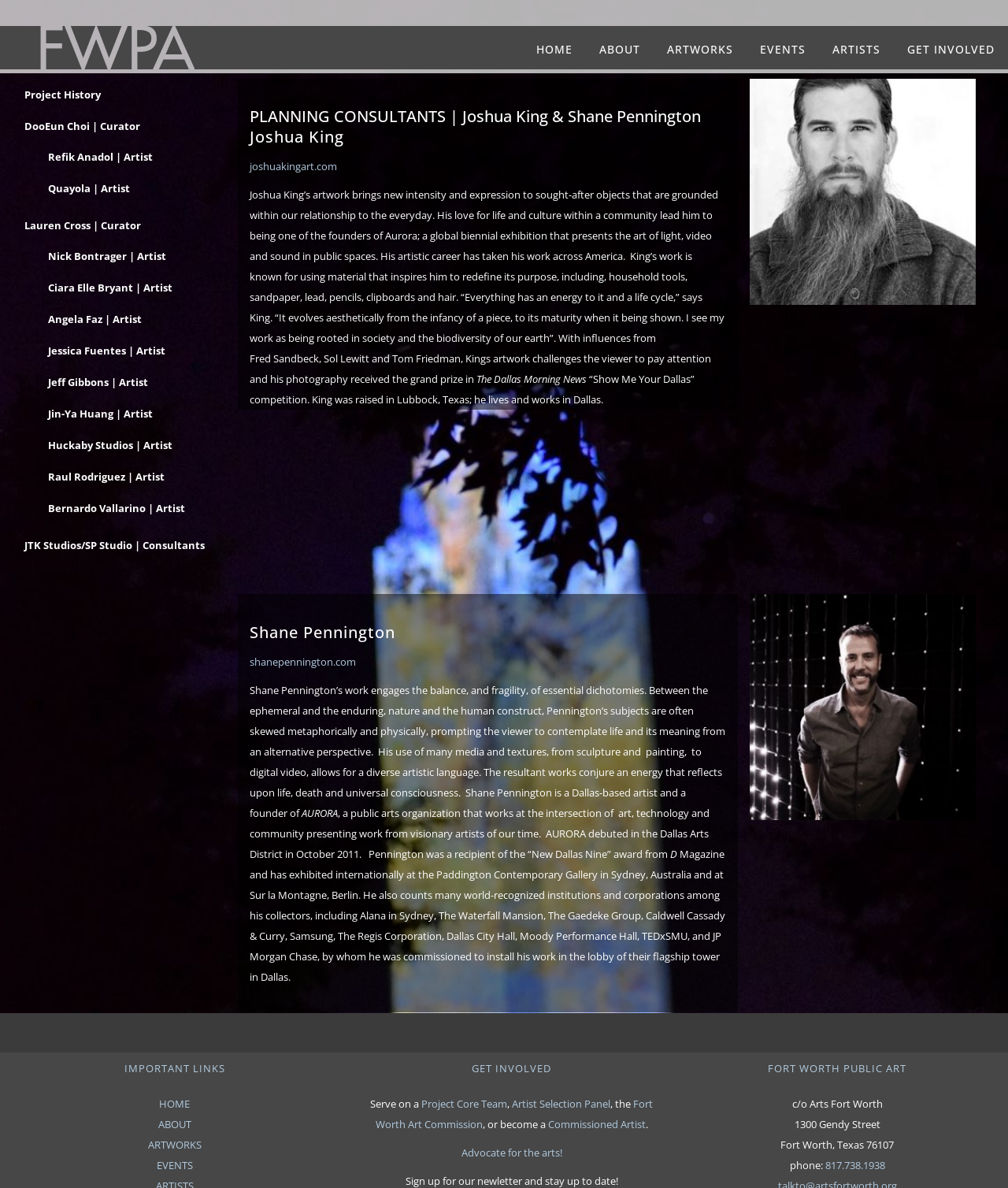Using the given description, provide the bounding box coordinates formatted as (top-left x, top-left y, bottom-right x, bottom-right y), with all values being floating point numbers between 0 and 1. Description: Lauren Cross | Curator

[0.024, 0.181, 0.229, 0.198]